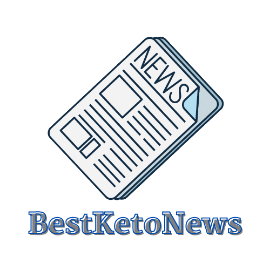Detail all significant aspects of the image you see.

The image displays an illustrated logo for "BestKetoNews," featuring a stylized representation of a newspaper. The newspaper is depicted at an angle, with the word "NEWS" prominently embossed on its front page, indicating a focus on informative content. Below the newspaper graphic, the name "BestKetoNews" is displayed in a bold, blue font, emphasizing the platform's dedication to providing news and insights related to ketogenic nutrition. This logo effectively captures the essence of a news outlet tailored for those interested in the ketogenic lifestyle, promising readers updates and valuable information on health and diet.